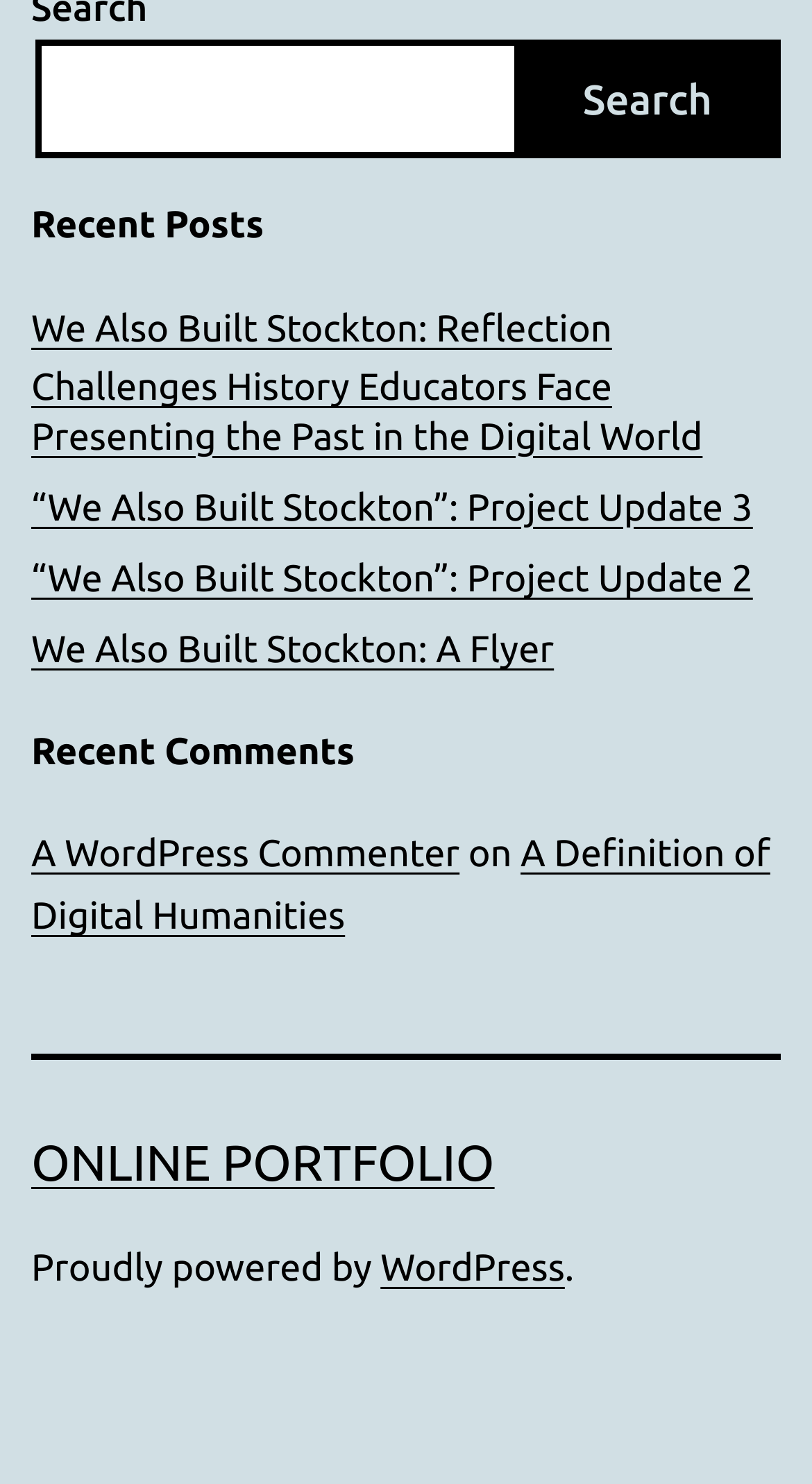Answer in one word or a short phrase: 
How many recent comments are listed?

1